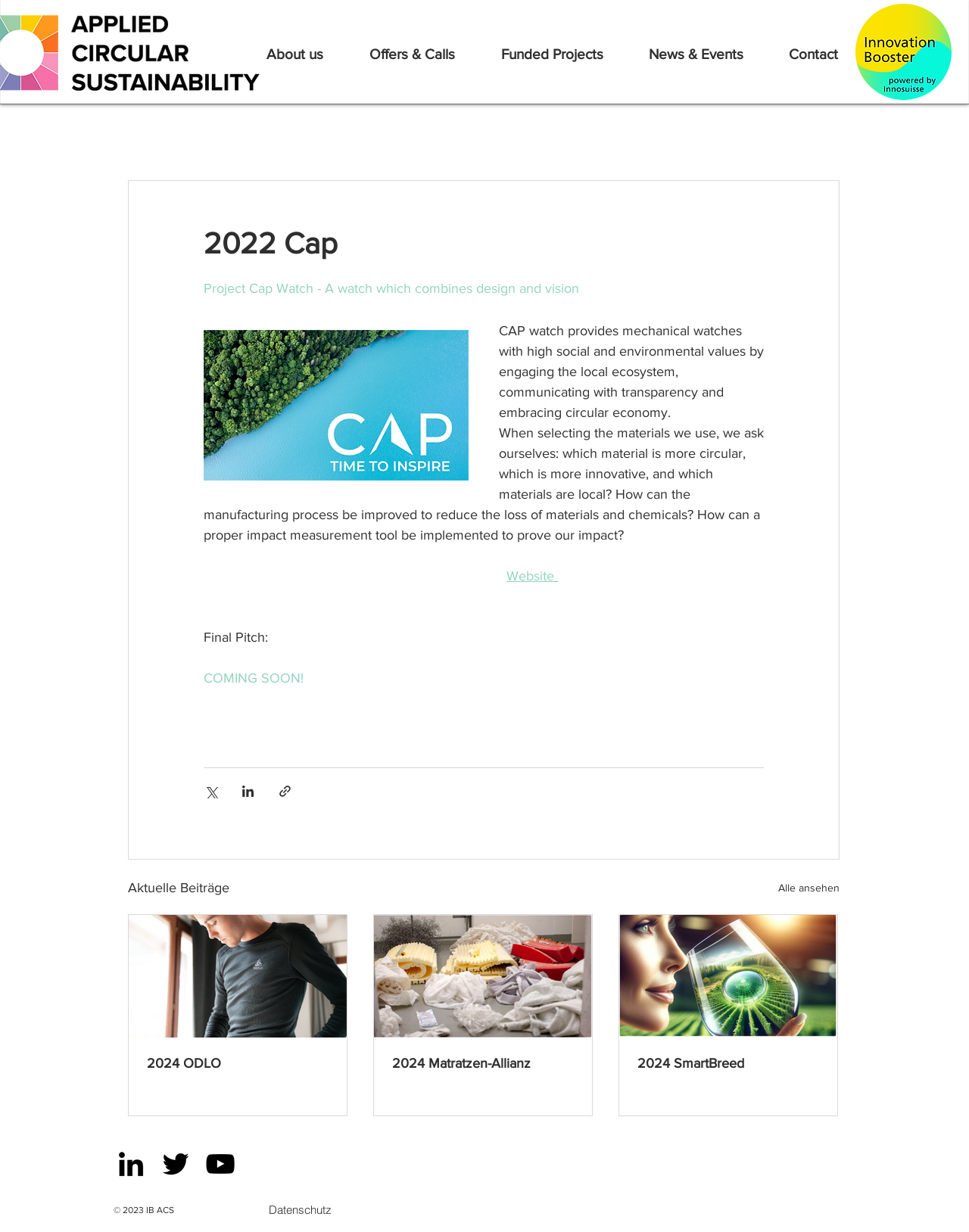Describe the entire webpage, focusing on both content and design.

This webpage is about Project Cap Watch, a watch that combines design and vision with high social and environmental values. At the top, there is a navigation bar with links to "About us", "Offers & Calls", "Funded Projects", "News & Events", and "Contact". To the right of the navigation bar, there is an image of the NTN innovation booster logo.

Below the navigation bar, there is a main section that takes up most of the page. It has a heading "2022 Cap" and a brief introduction to Project Cap Watch. There is a button and a paragraph of text that explains the project's values and goals. Below this, there are three social media links to share the project via Twitter, LinkedIn, and a link.

Further down, there is a section with a heading "Aktuelle Beiträge" (Current Contributions) that lists three articles with links to "2024 ODLO", "2024 Matratzen-Allianz", and "2024 SmartBreed". Each article has a brief summary and a "Read more" link.

At the bottom of the page, there is a footer section with a list of social media links, including LinkedIn, Twitter, and YouTube. There is also a copyright notice "© 2023 IB ACS" and a link to "Datenschutz" (Data Protection).